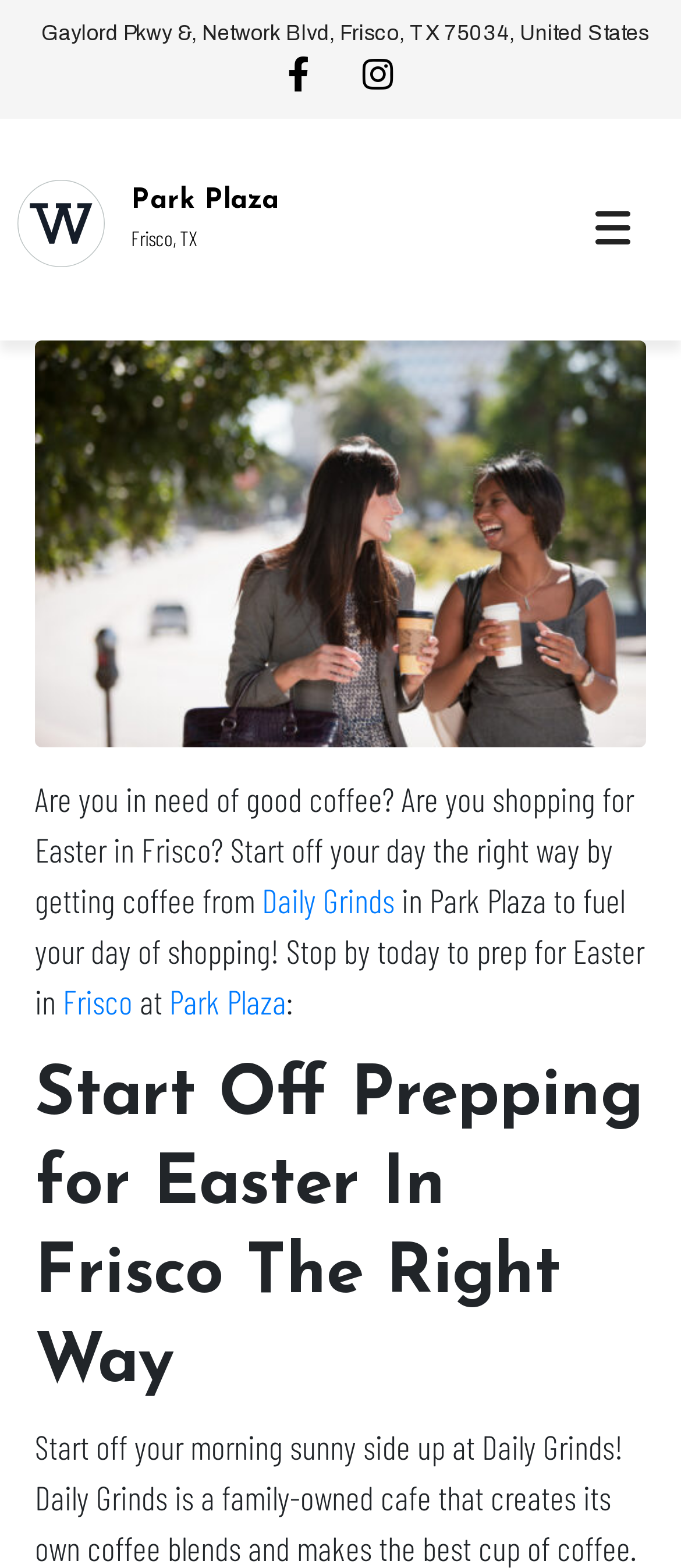Provide the bounding box coordinates for the specified HTML element described in this description: "Frisco". The coordinates should be four float numbers ranging from 0 to 1, in the format [left, top, right, bottom].

[0.092, 0.625, 0.195, 0.651]